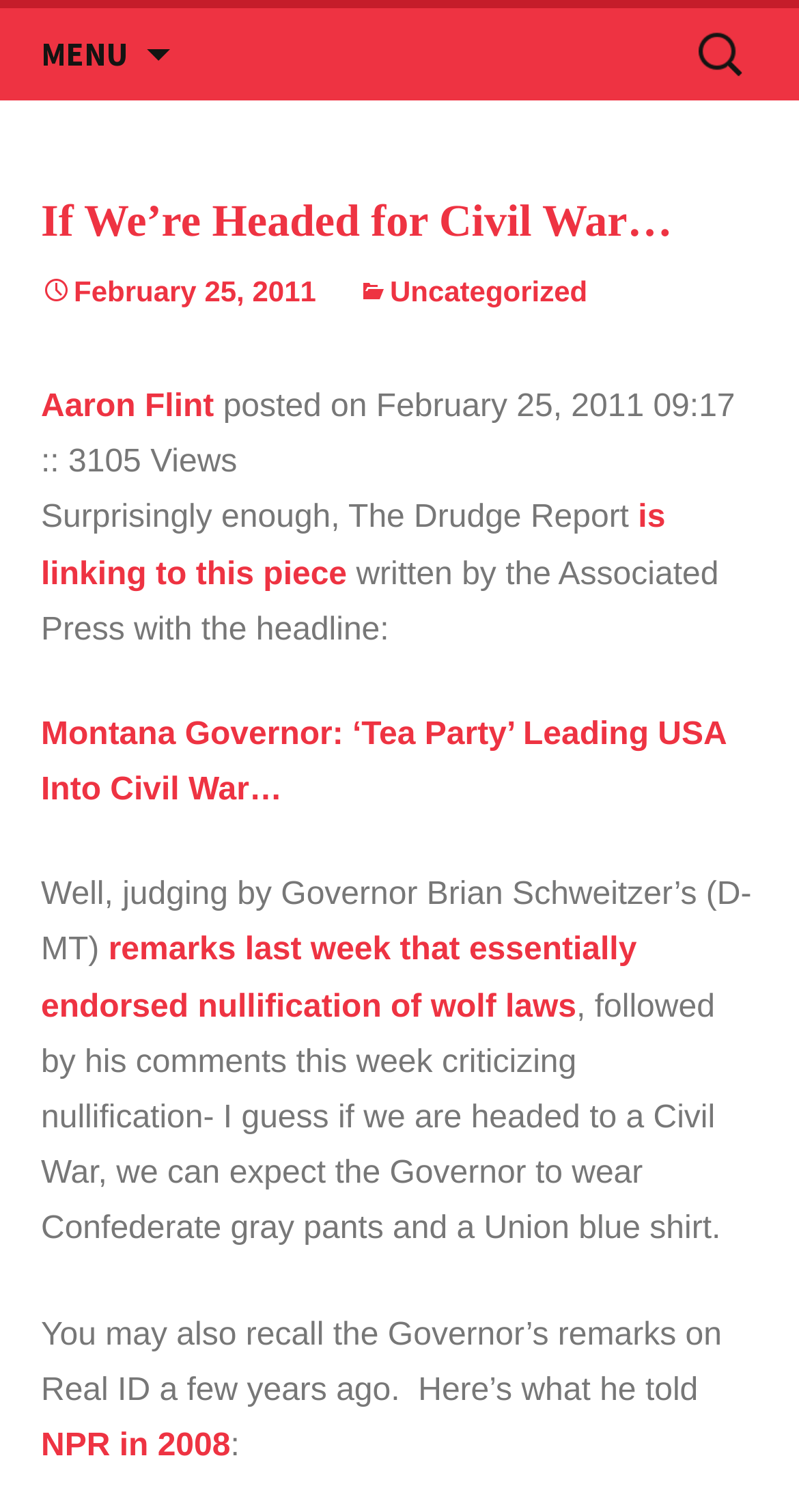Determine the bounding box coordinates of the section I need to click to execute the following instruction: "Check the link to NPR in 2008". Provide the coordinates as four float numbers between 0 and 1, i.e., [left, top, right, bottom].

[0.051, 0.945, 0.288, 0.968]